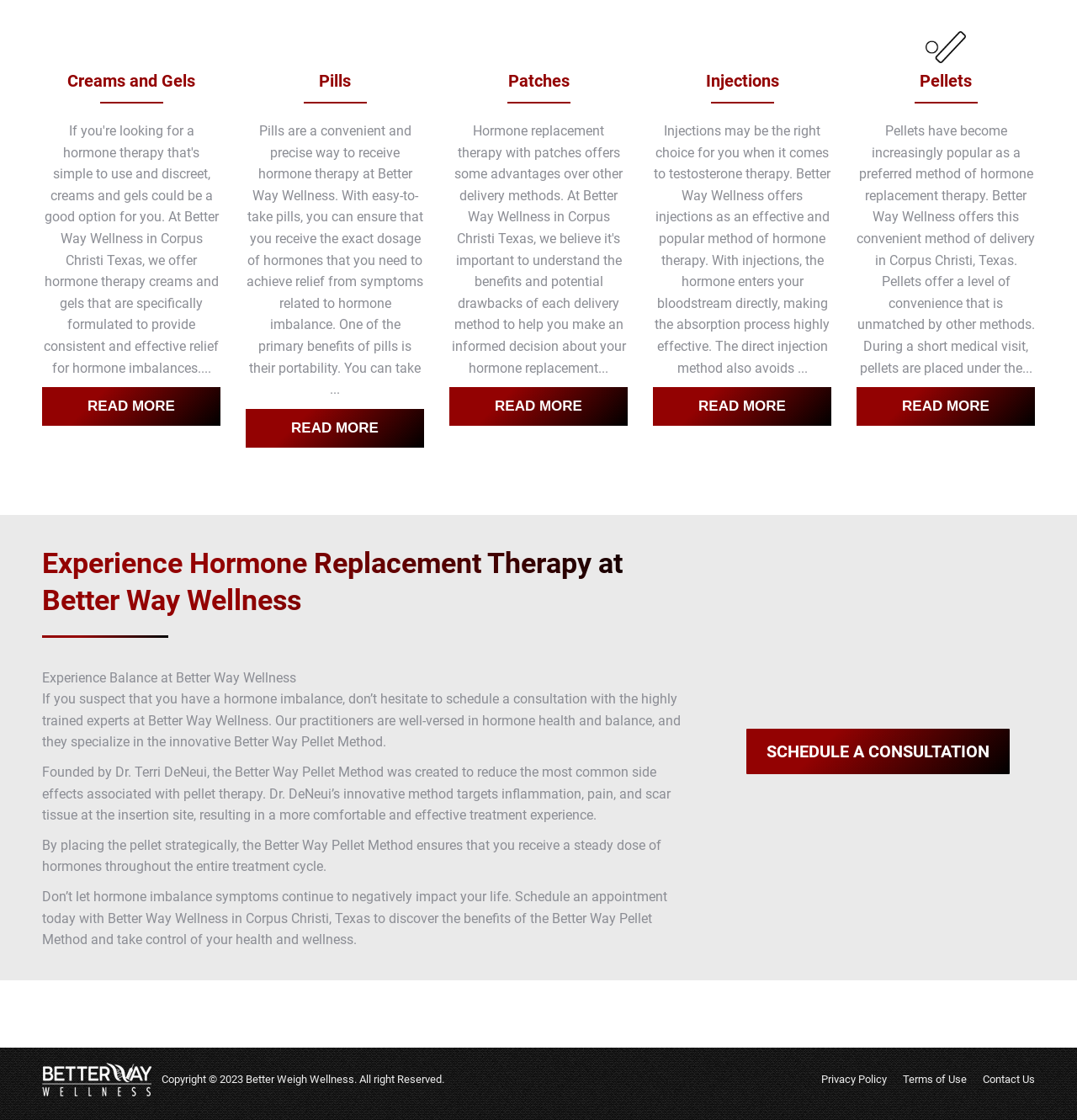Identify the bounding box coordinates for the region to click in order to carry out this instruction: "Click the 'READ MORE' button under 'Patches'". Provide the coordinates using four float numbers between 0 and 1, formatted as [left, top, right, bottom].

[0.417, 0.346, 0.583, 0.38]